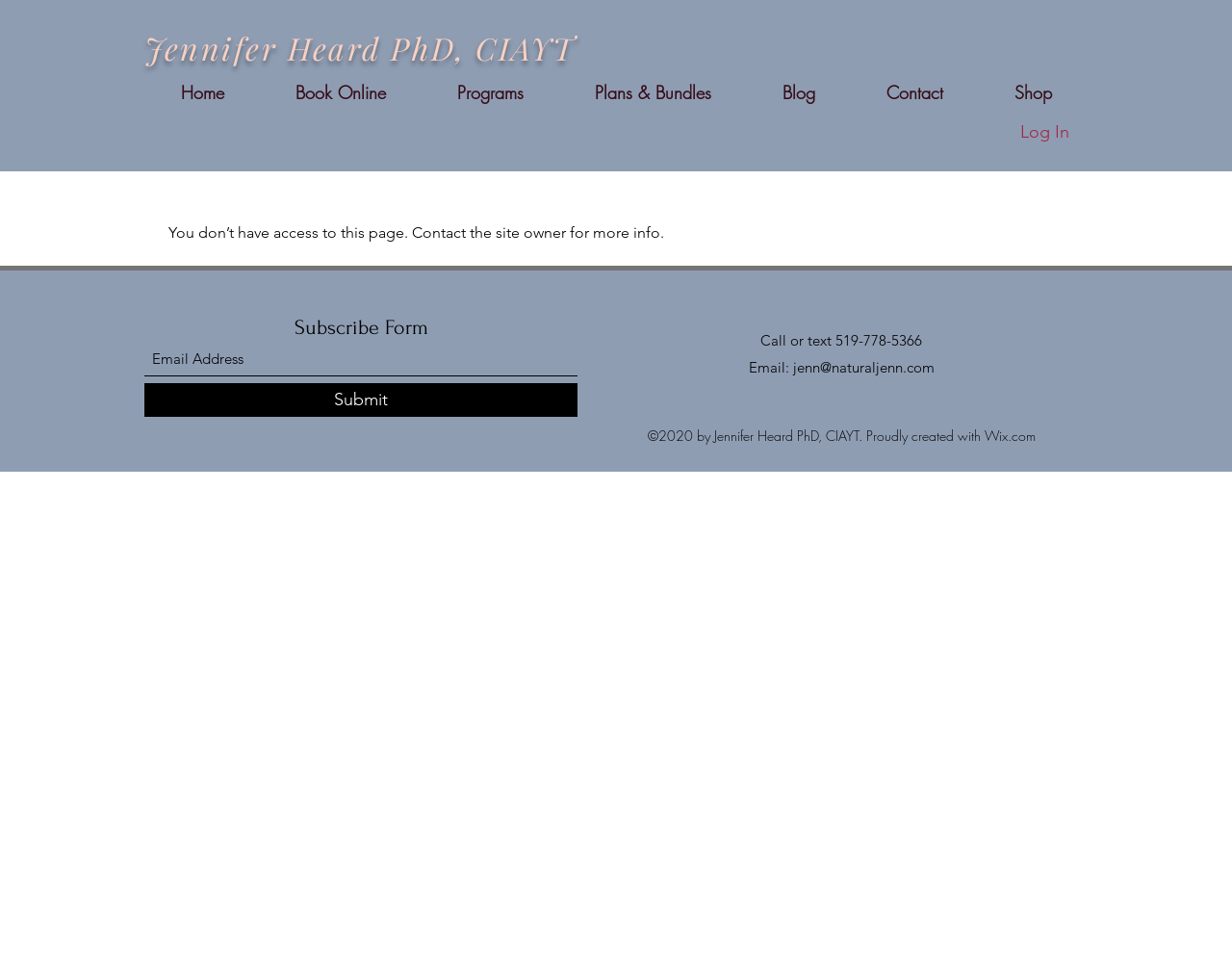Identify the bounding box coordinates for the element that needs to be clicked to fulfill this instruction: "Enter email address". Provide the coordinates in the format of four float numbers between 0 and 1: [left, top, right, bottom].

[0.117, 0.35, 0.469, 0.384]